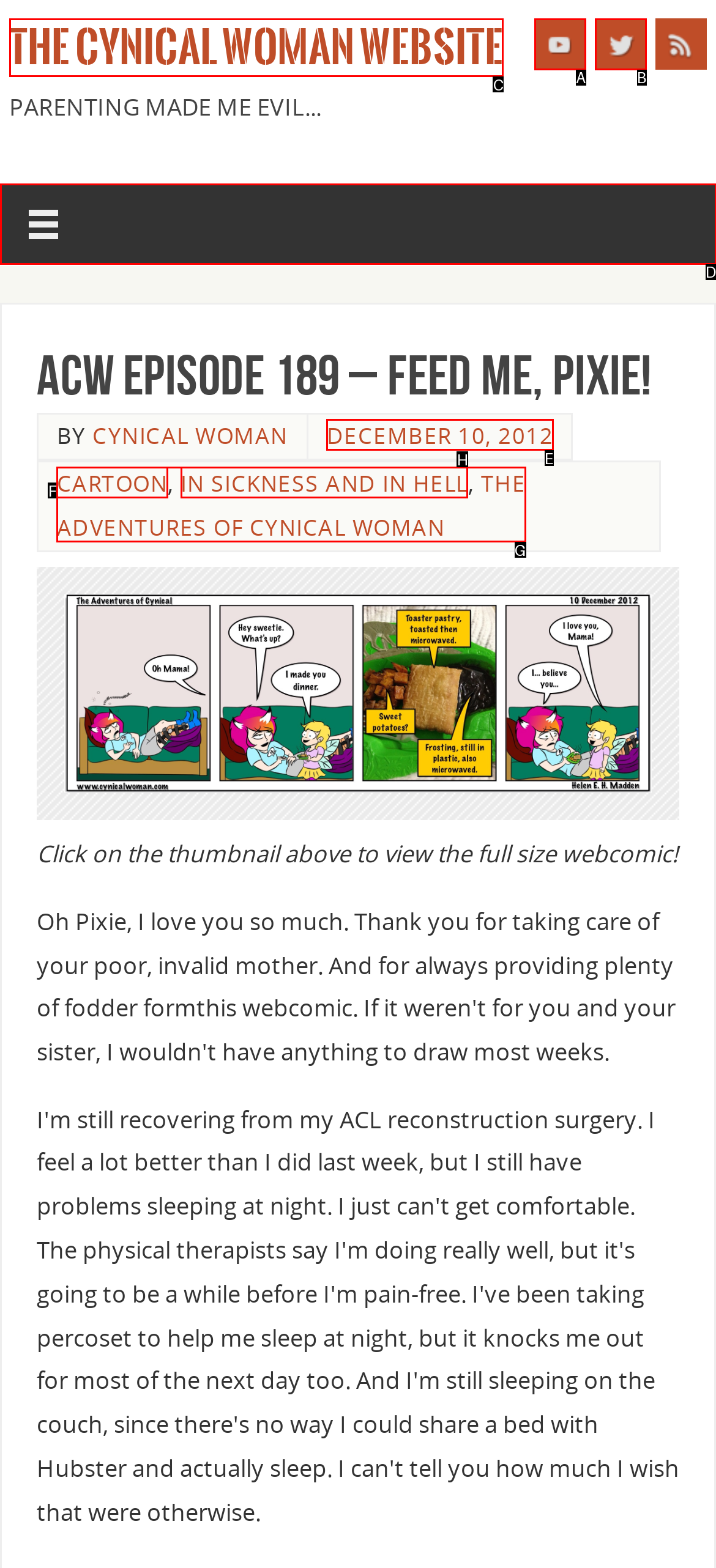Identify the appropriate lettered option to execute the following task: View the Cynical Woman website
Respond with the letter of the selected choice.

C